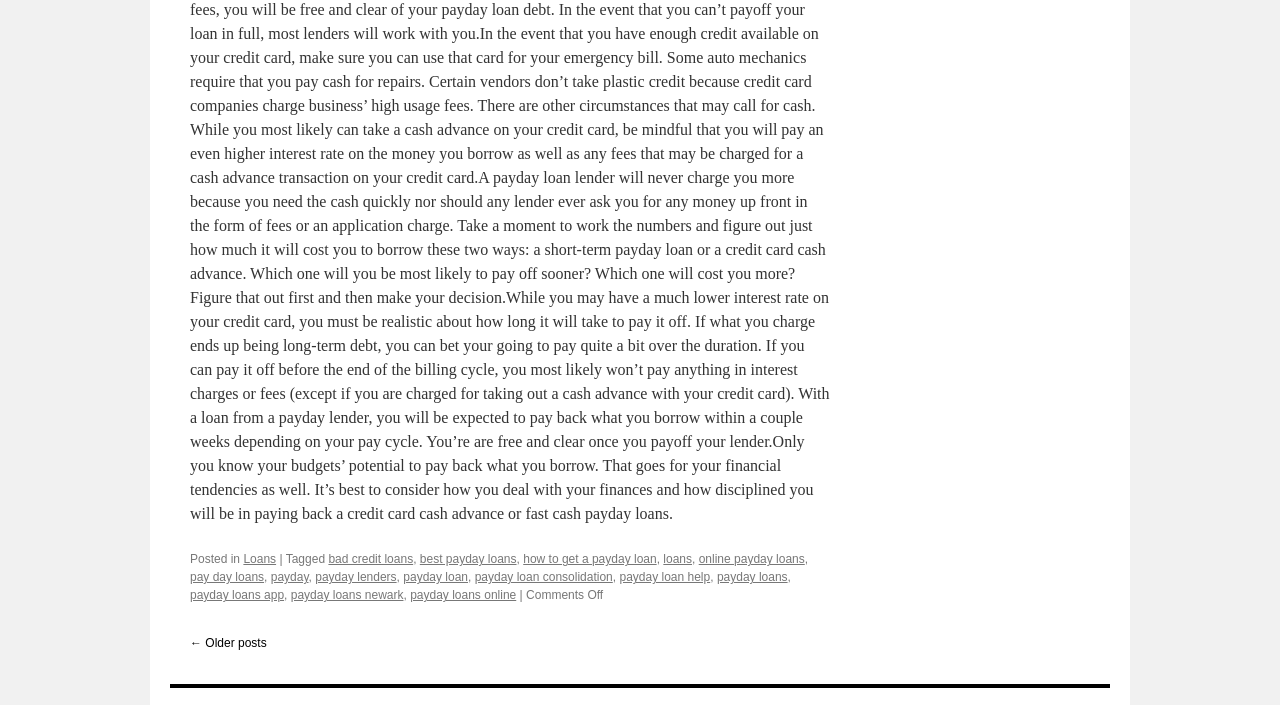What is the separator used between tags?
Can you provide an in-depth and detailed response to the question?

The separator used between tags can be determined by looking at the text between the links, which are either ',' or '|'. These separators are used to separate the different tags associated with the post.